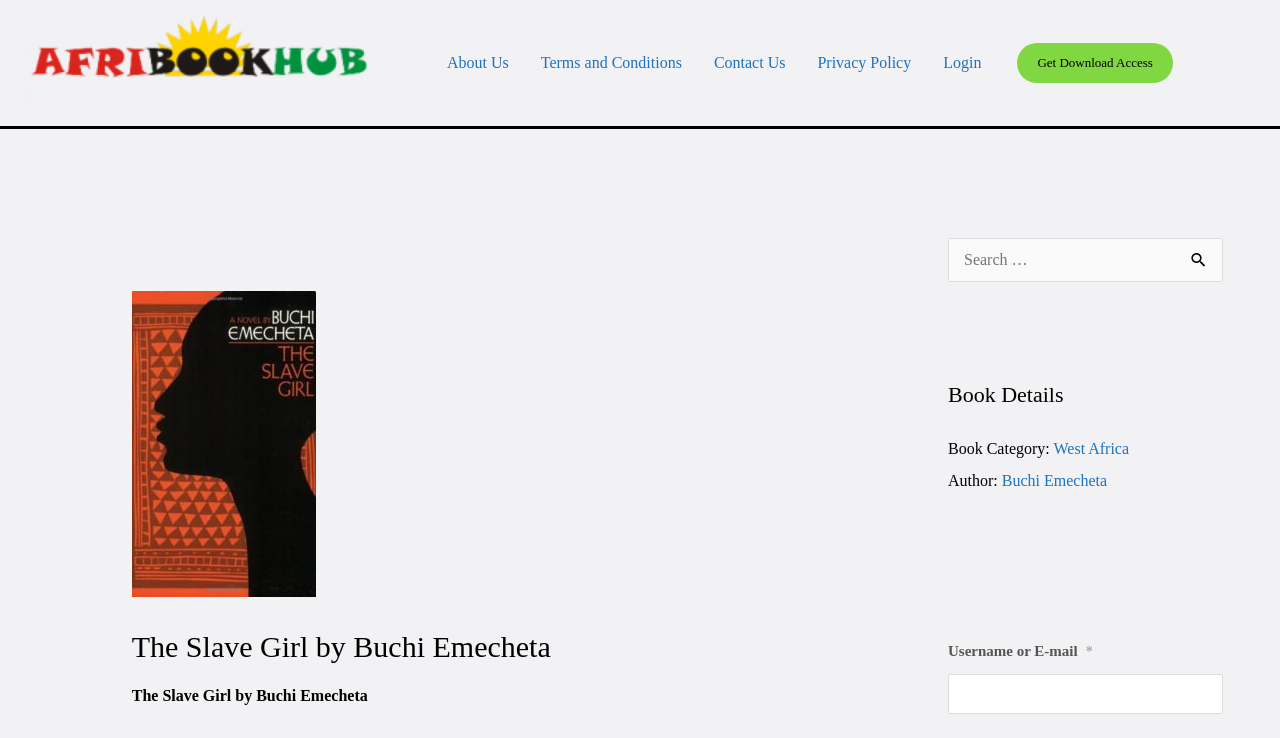What is required to login?
Refer to the image and provide a one-word or short phrase answer.

Username or E-mail